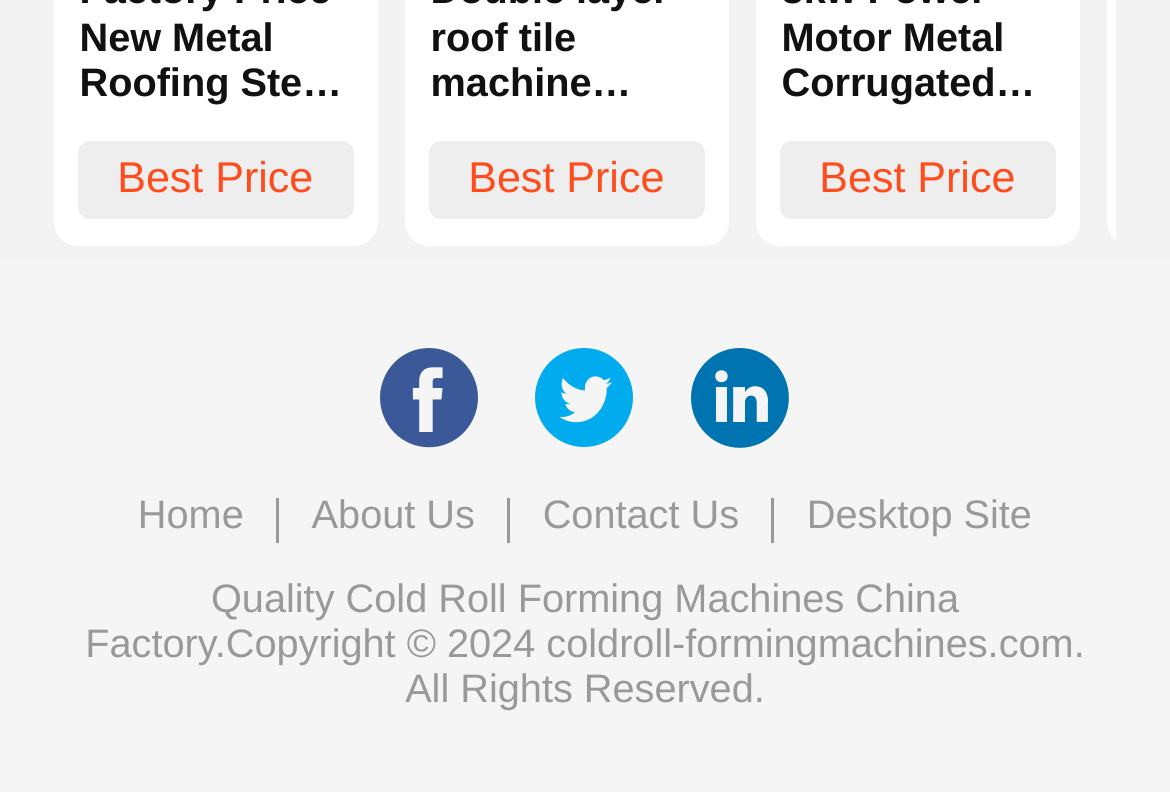What is the purpose of the 'Desktop Site' link?
Answer briefly with a single word or phrase based on the image.

To access desktop version